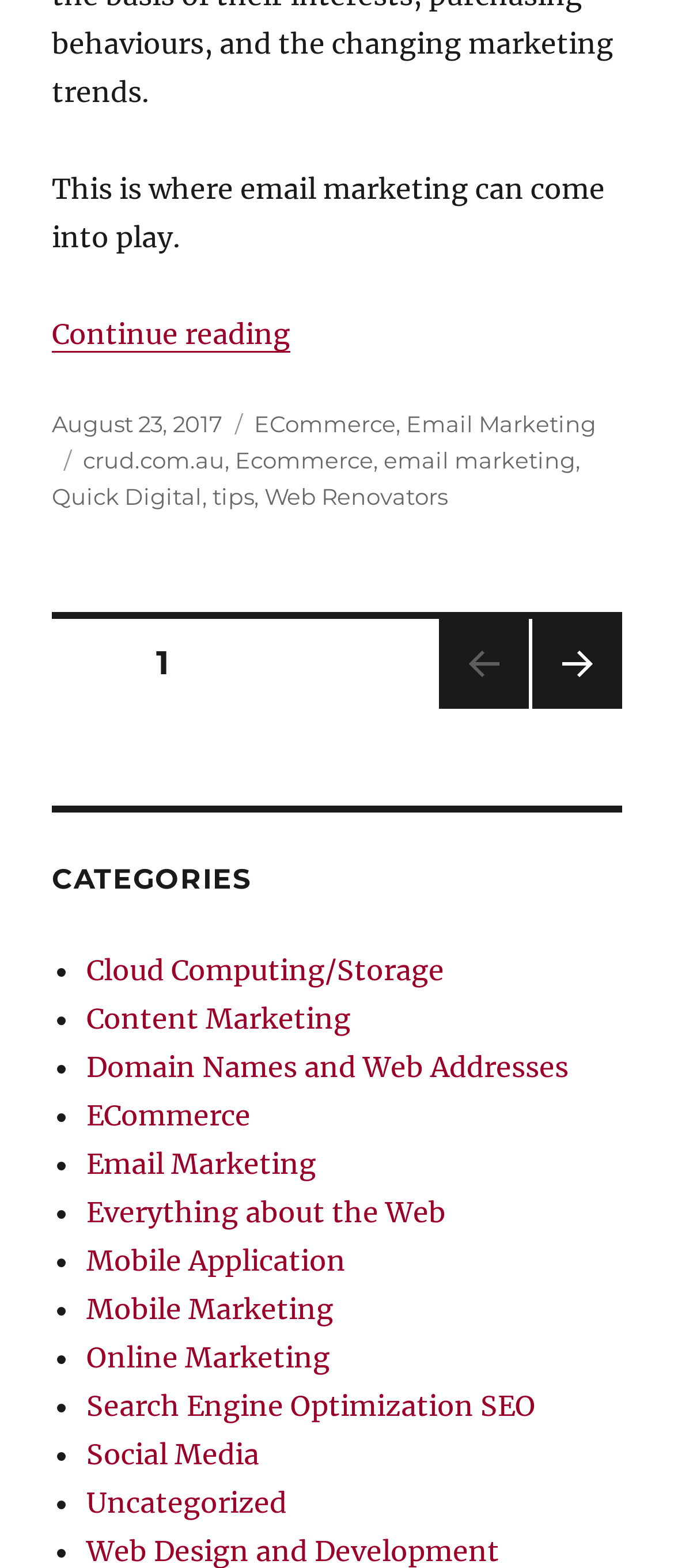Provide a brief response in the form of a single word or phrase:
What is the topic of the article?

E-COMMERCE EMAIL MARKETING